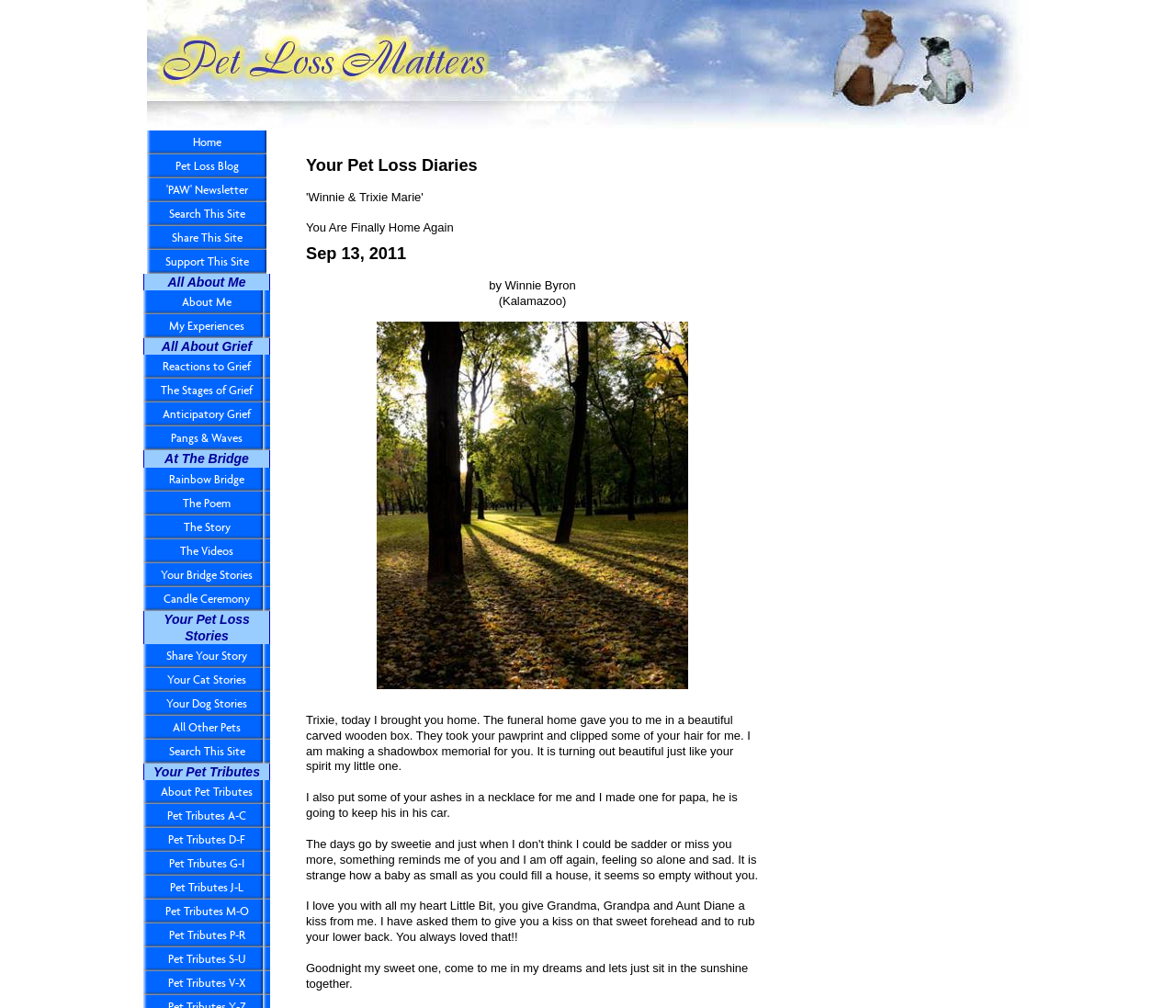What is the author's name?
Answer the question with just one word or phrase using the image.

Winnie Byron